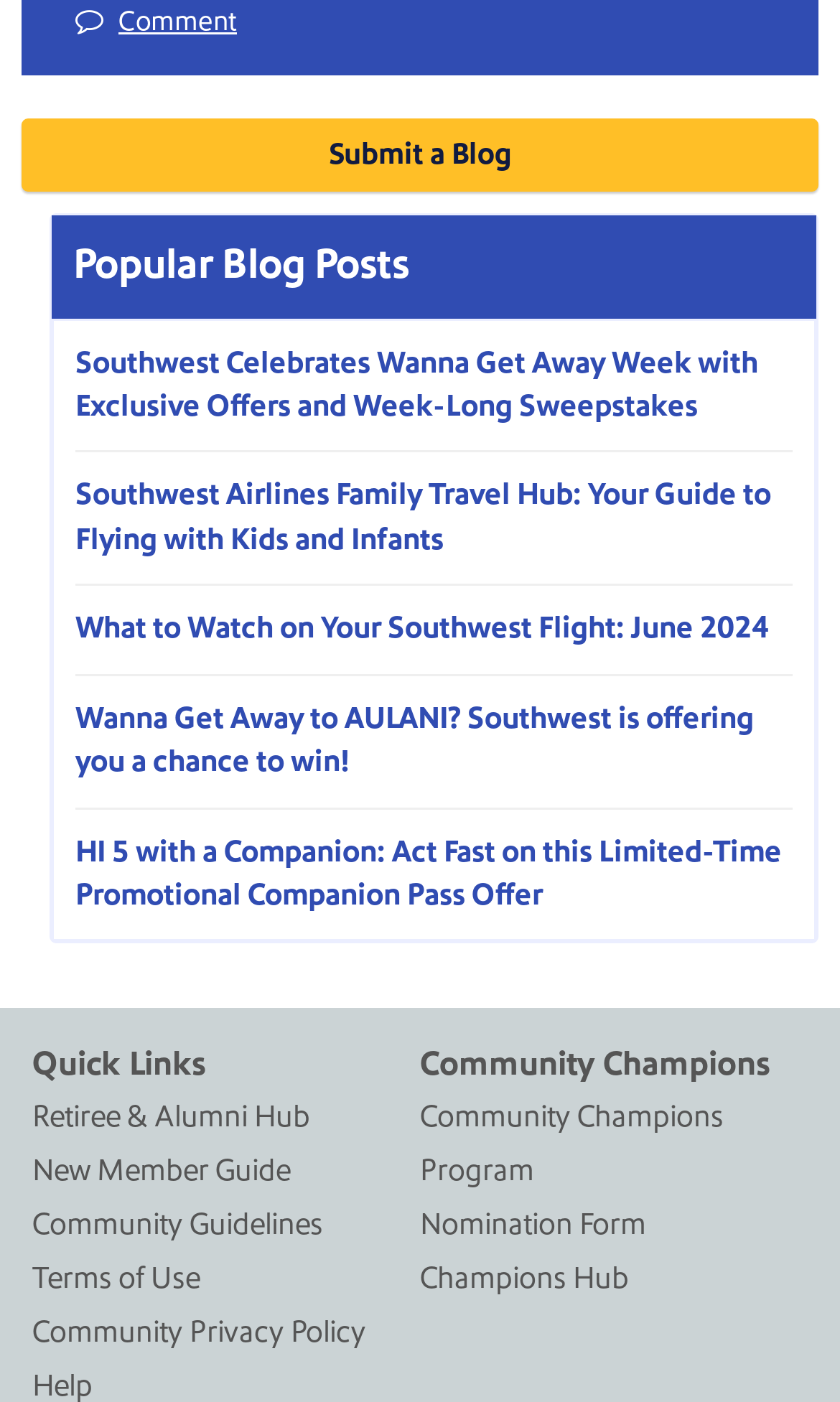Specify the bounding box coordinates of the area that needs to be clicked to achieve the following instruction: "Learn about flying with kids and infants".

[0.09, 0.339, 0.918, 0.399]